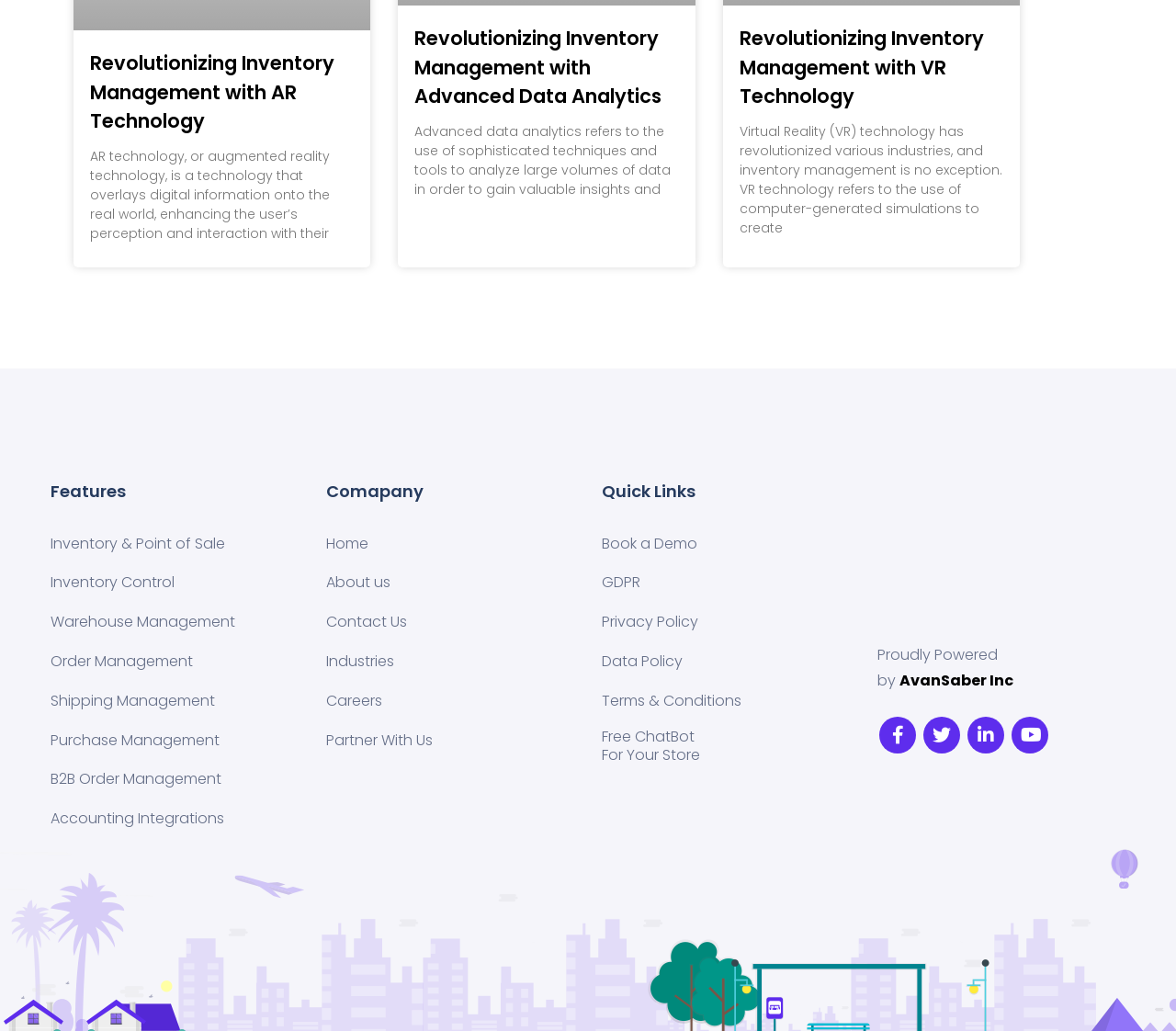Locate the bounding box coordinates of the area where you should click to accomplish the instruction: "Go to 'About us'".

[0.277, 0.556, 0.332, 0.586]